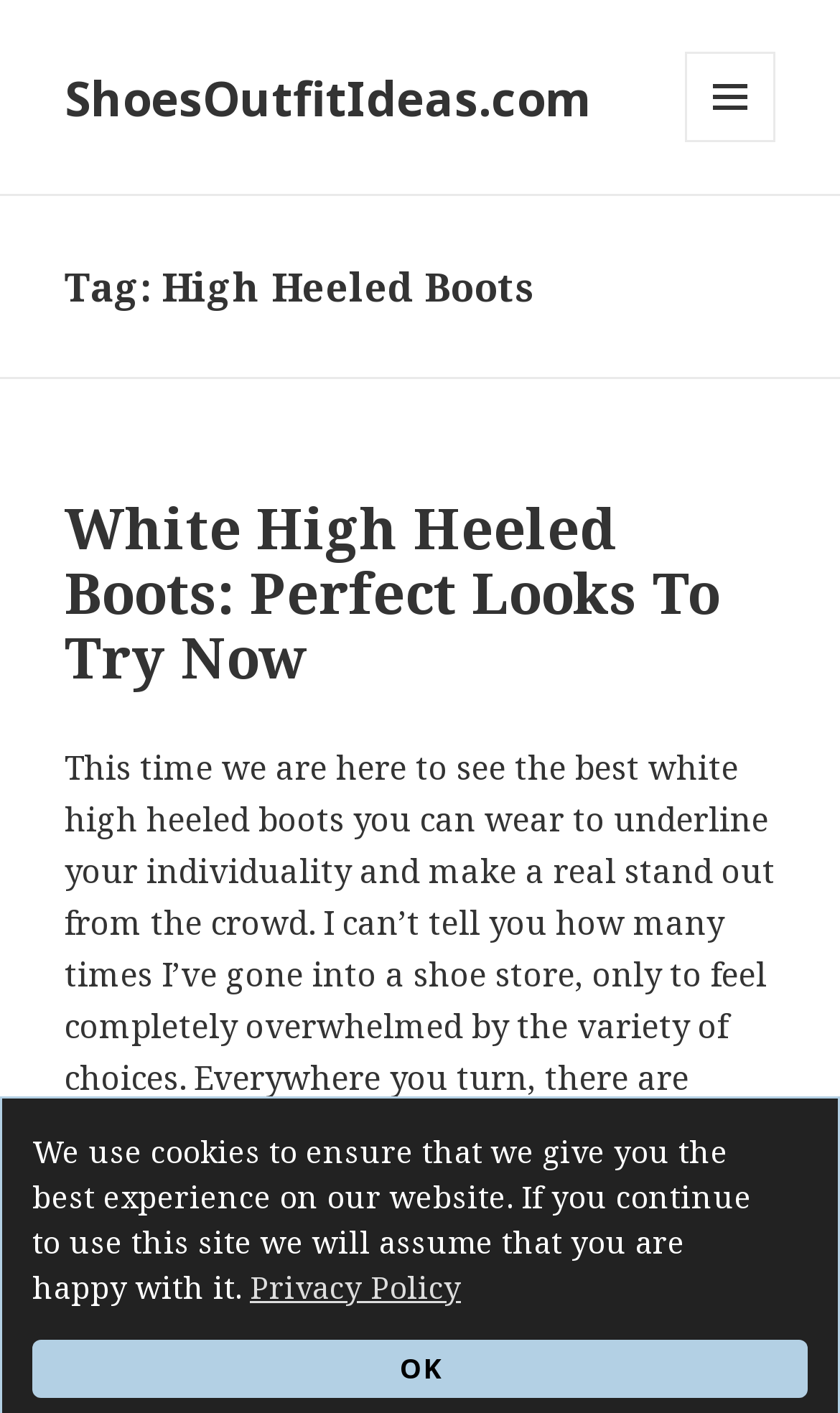Use the details in the image to answer the question thoroughly: 
How many links are present in the main heading section?

I counted the links present in the main heading section and found two links: 'ShoesOutfitIdeas.com' and 'White High Heeled Boots: Perfect Looks To Try Now'. These links are likely related to the website's navigation or article titles.